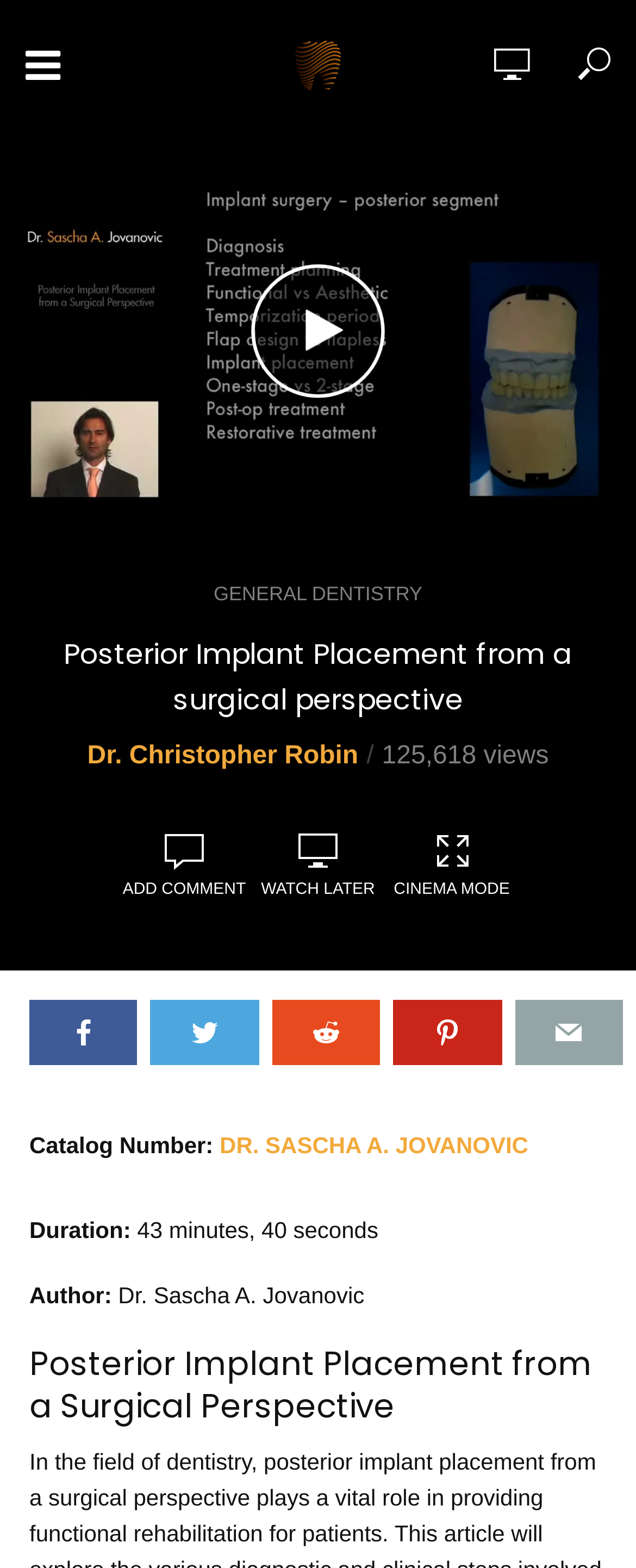Identify the coordinates of the bounding box for the element that must be clicked to accomplish the instruction: "browse videos".

[0.0, 0.138, 0.8, 0.178]